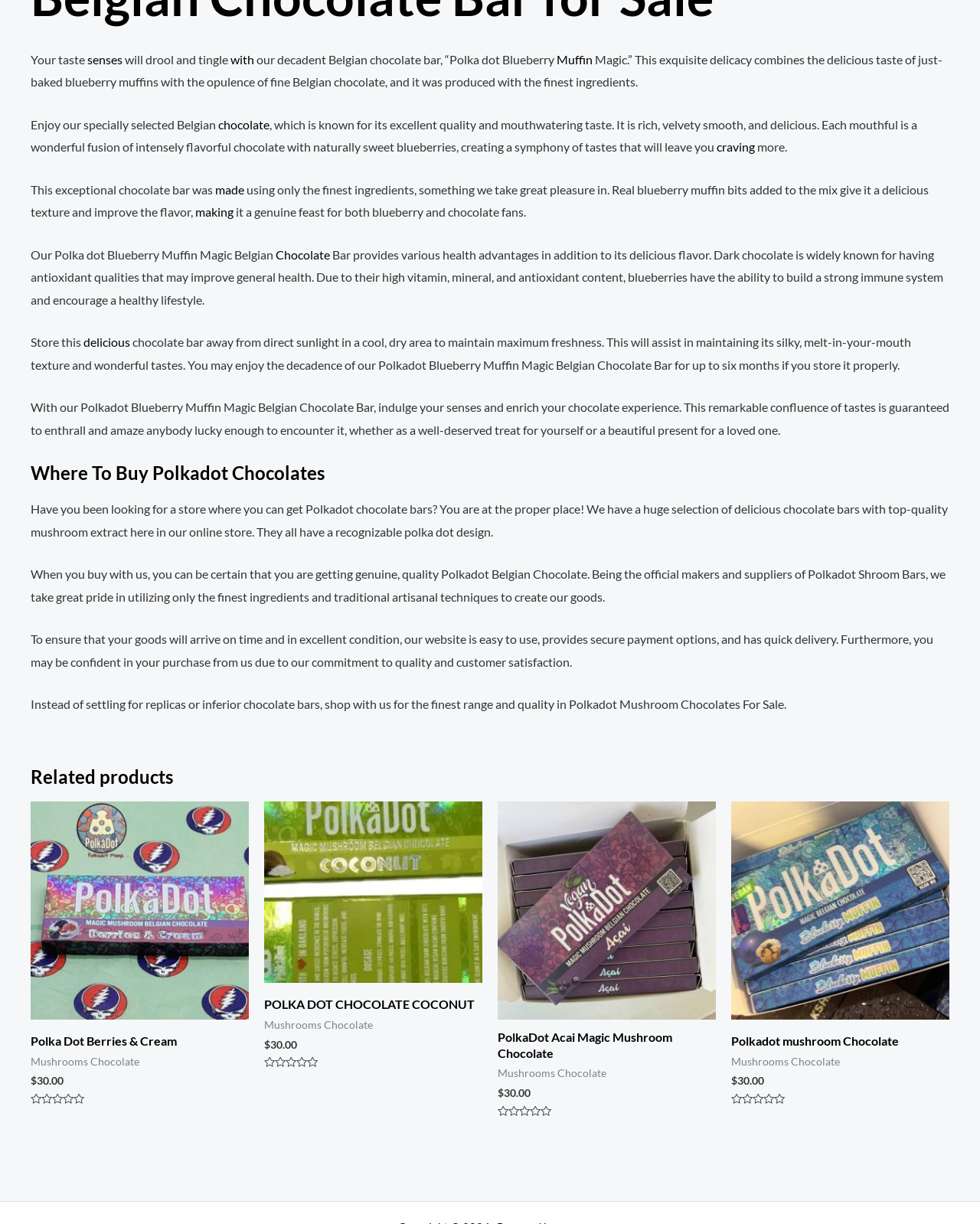Identify the bounding box coordinates of the area you need to click to perform the following instruction: "click on 'Polka dot Berries and Cream'".

[0.031, 0.655, 0.254, 0.833]